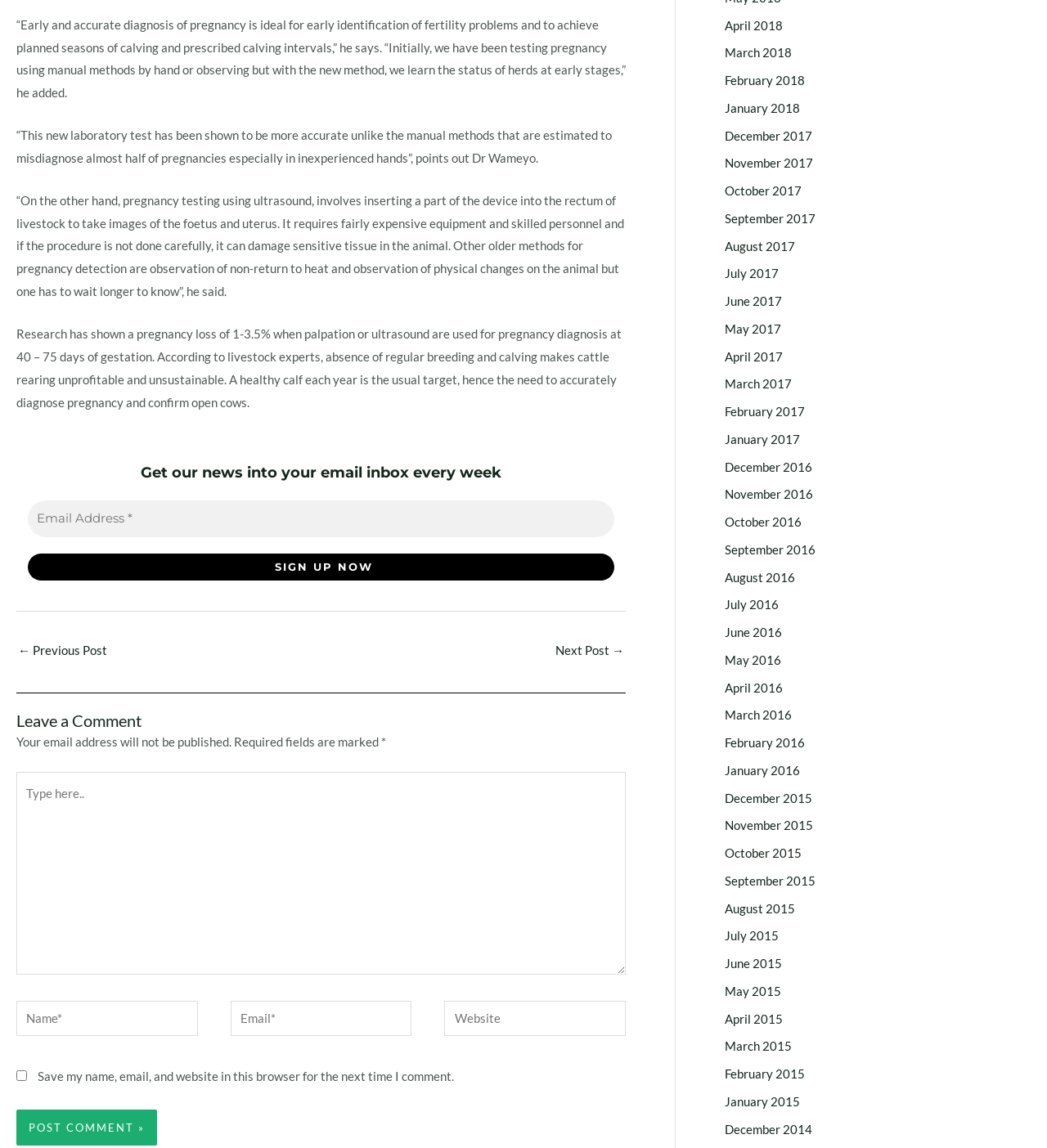Please determine the bounding box coordinates of the section I need to click to accomplish this instruction: "Sign up for newsletter".

[0.027, 0.482, 0.587, 0.506]